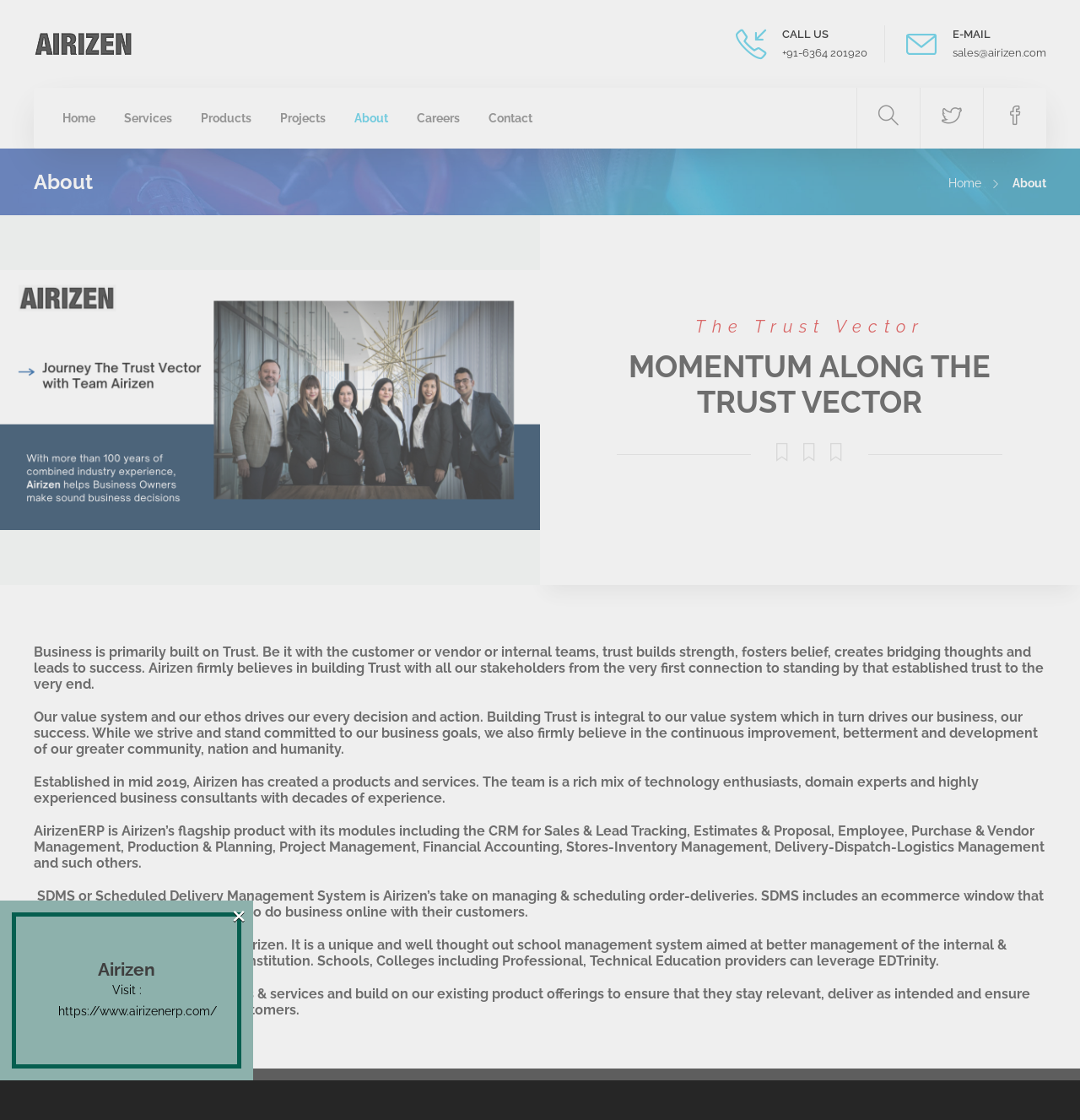Please identify the bounding box coordinates of the element's region that should be clicked to execute the following instruction: "Call the phone number". The bounding box coordinates must be four float numbers between 0 and 1, i.e., [left, top, right, bottom].

[0.724, 0.042, 0.803, 0.053]